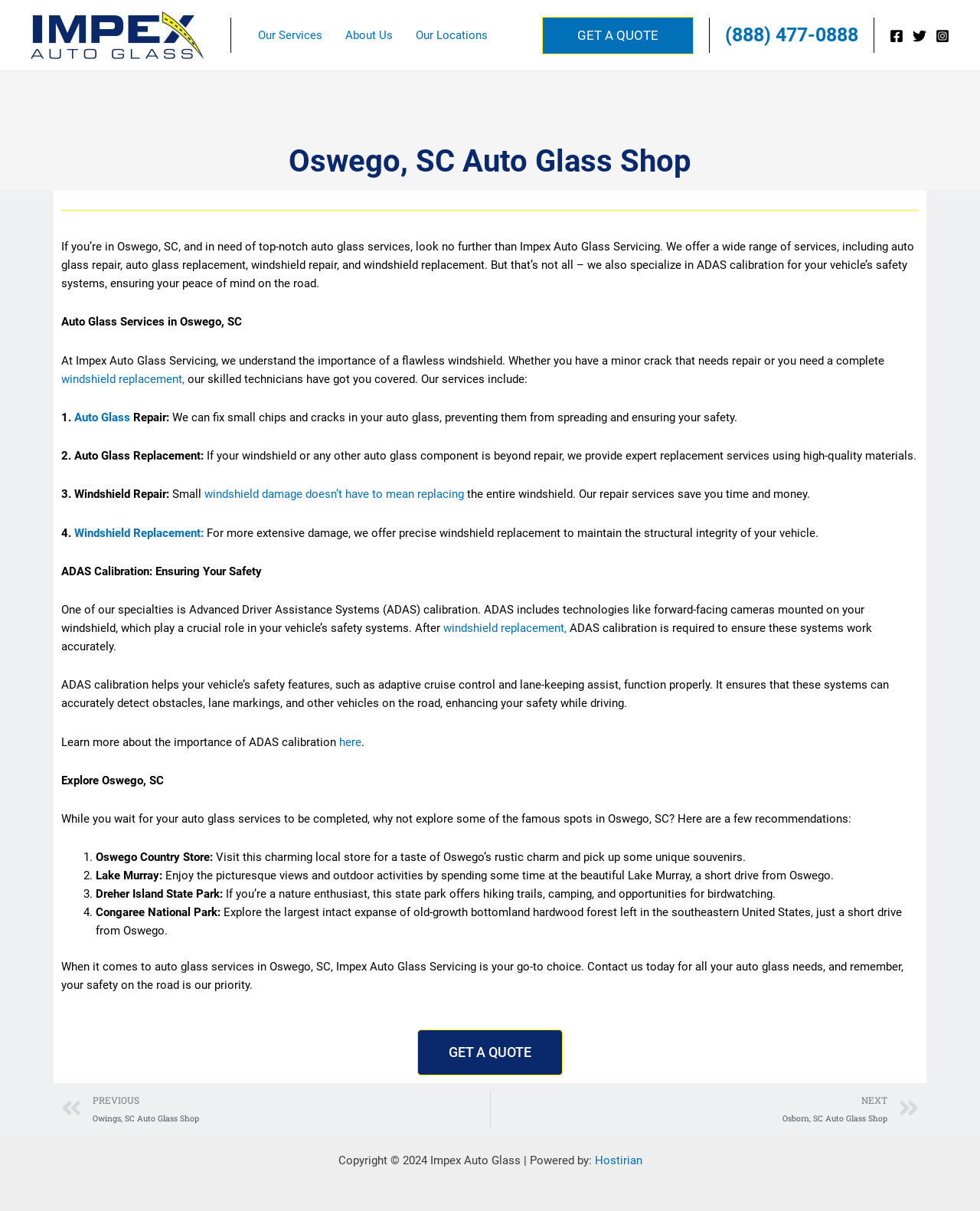Provide your answer to the question using just one word or phrase: What services does Impex Auto Glass Servicing offer?

Auto glass repair, replacement, and ADAS calibration